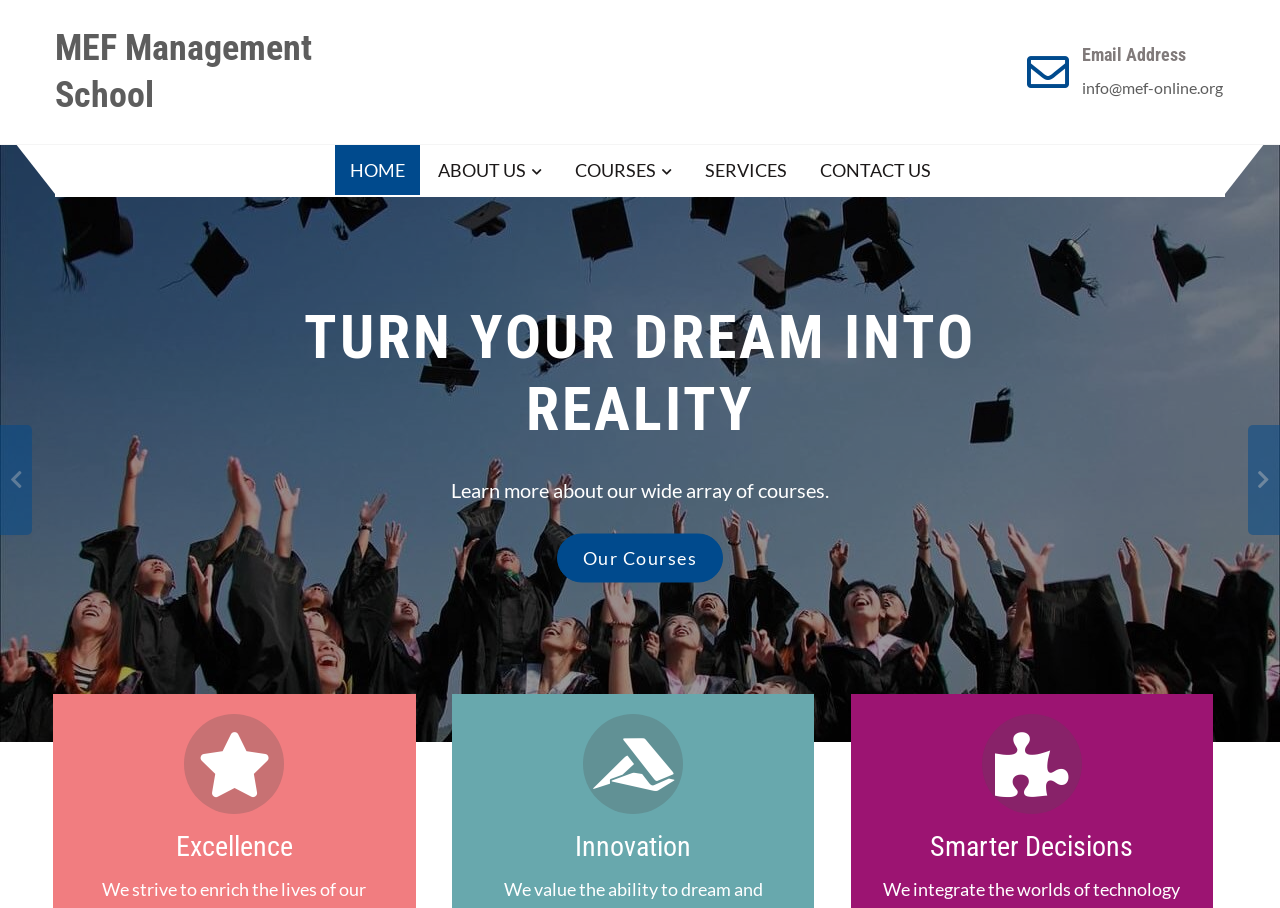Pinpoint the bounding box coordinates of the element to be clicked to execute the instruction: "contact the school".

[0.629, 0.159, 0.739, 0.214]